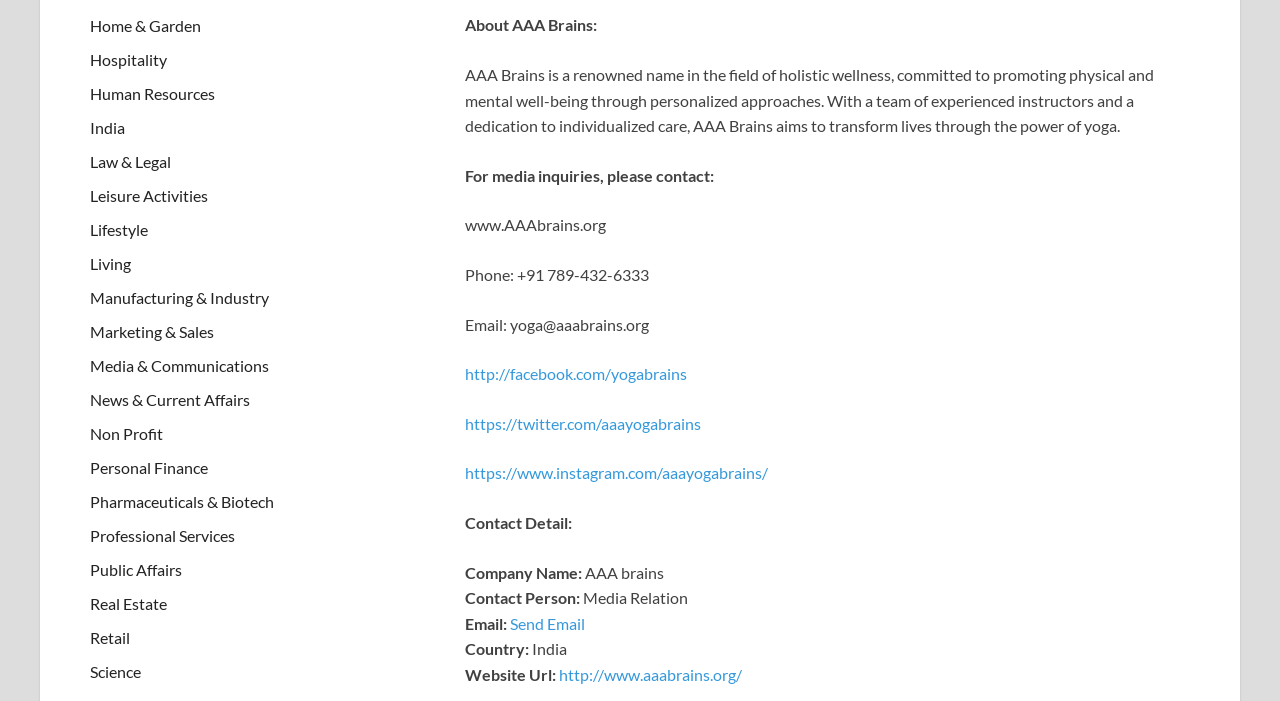Predict the bounding box of the UI element based on the description: "News & Current Affairs". The coordinates should be four float numbers between 0 and 1, formatted as [left, top, right, bottom].

[0.07, 0.556, 0.195, 0.583]